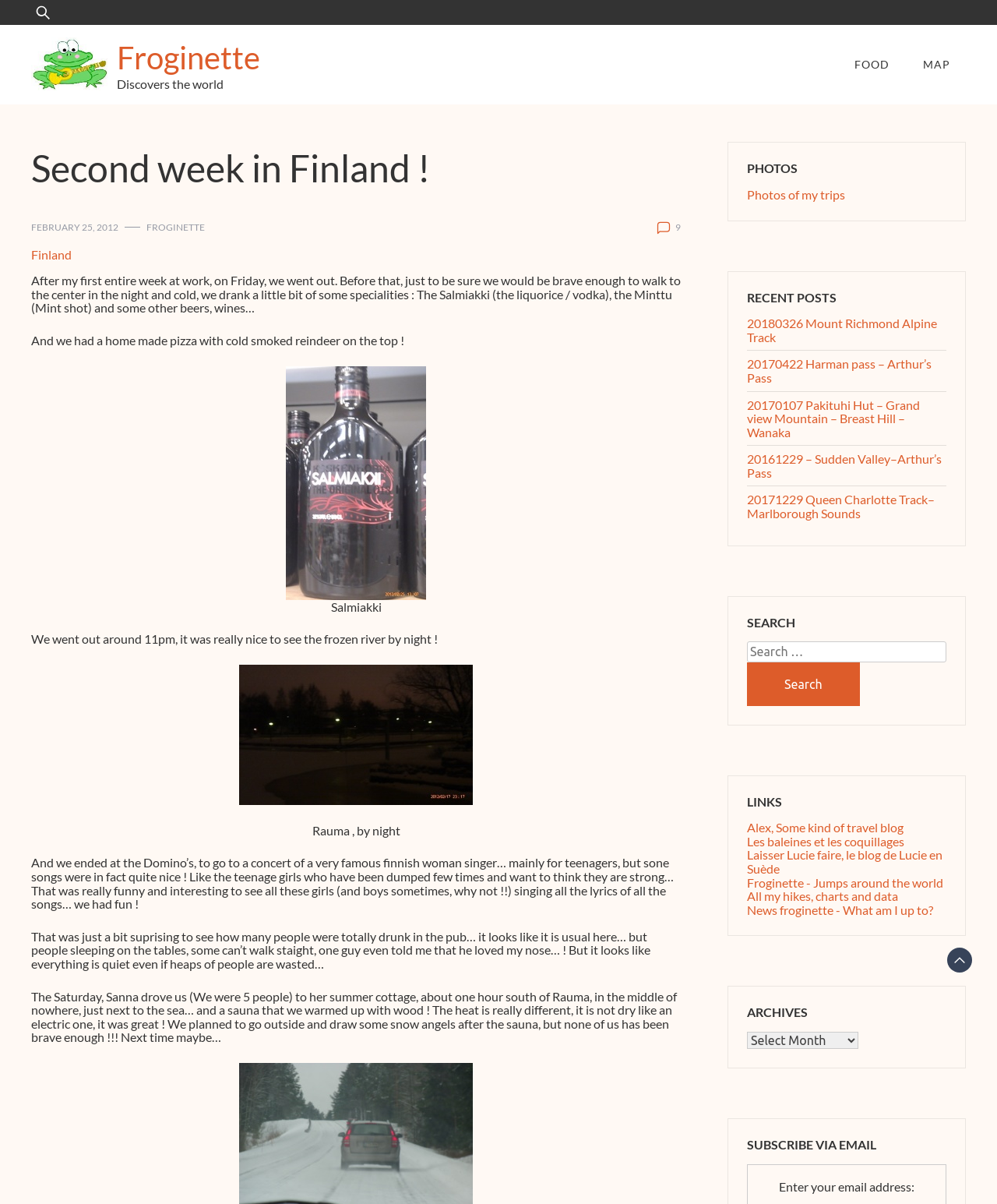Please answer the following question using a single word or phrase: 
What is the topic of the post?

Finland trip